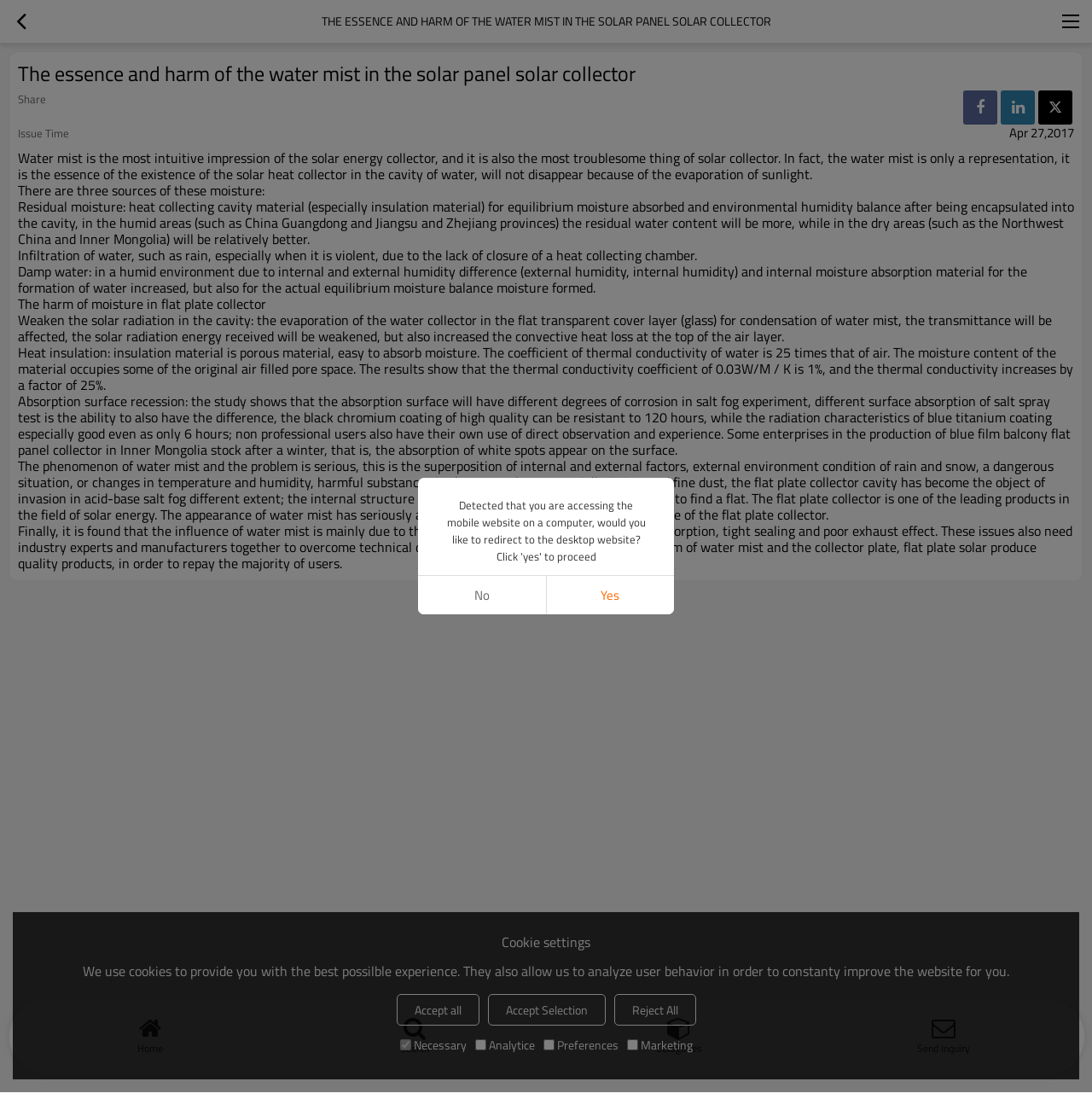What is the main topic of this webpage?
Using the image as a reference, give an elaborate response to the question.

Based on the webpage content, it appears that the main topic is discussing the essence and harm of water mist in solar panels, including its sources, effects, and solutions.